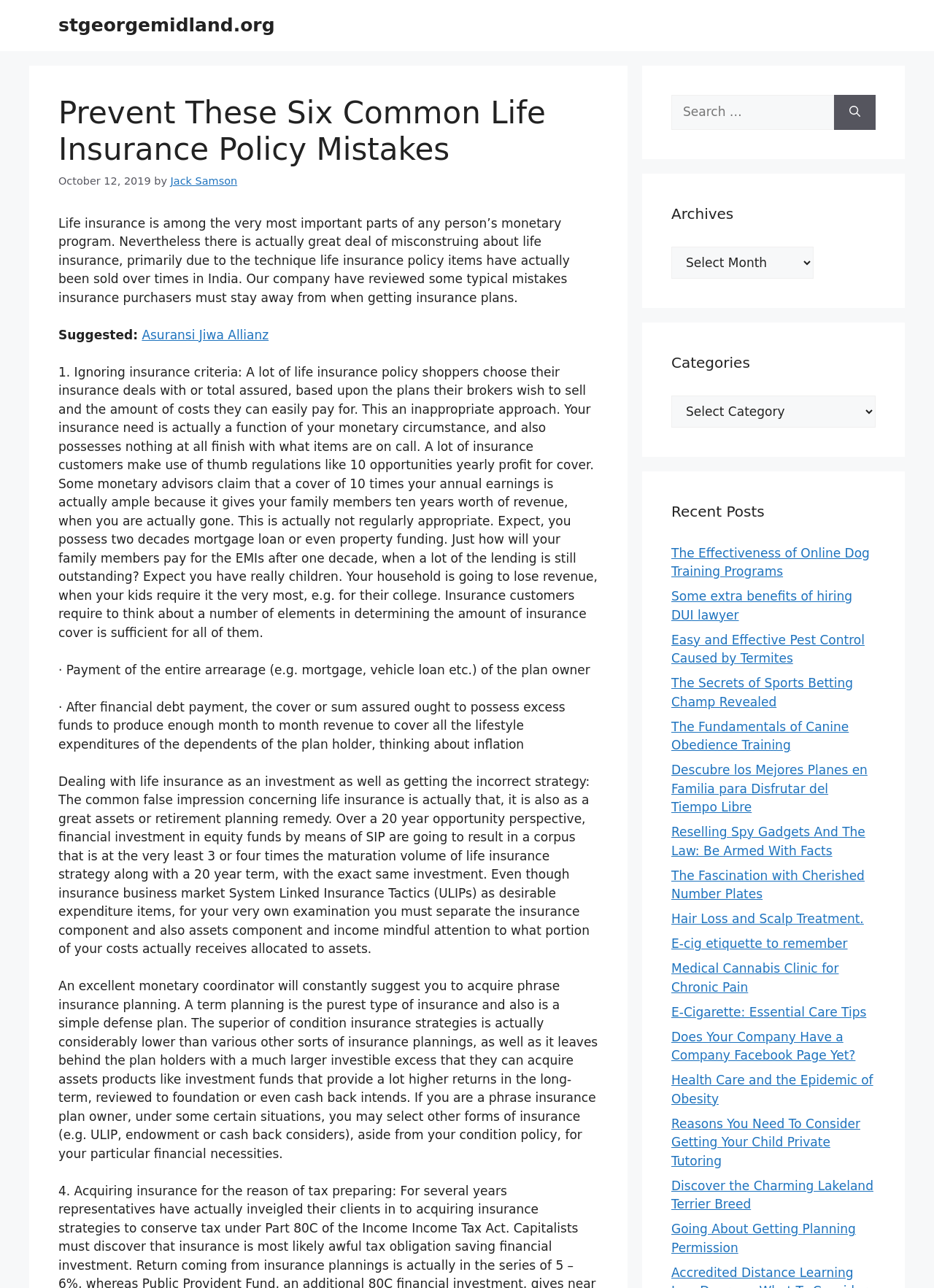What is the purpose of the search box?
Offer a detailed and full explanation in response to the question.

The search box is located in the top right corner of the webpage and is accompanied by a 'Search' button. Its purpose is to allow users to search for specific content within the website.